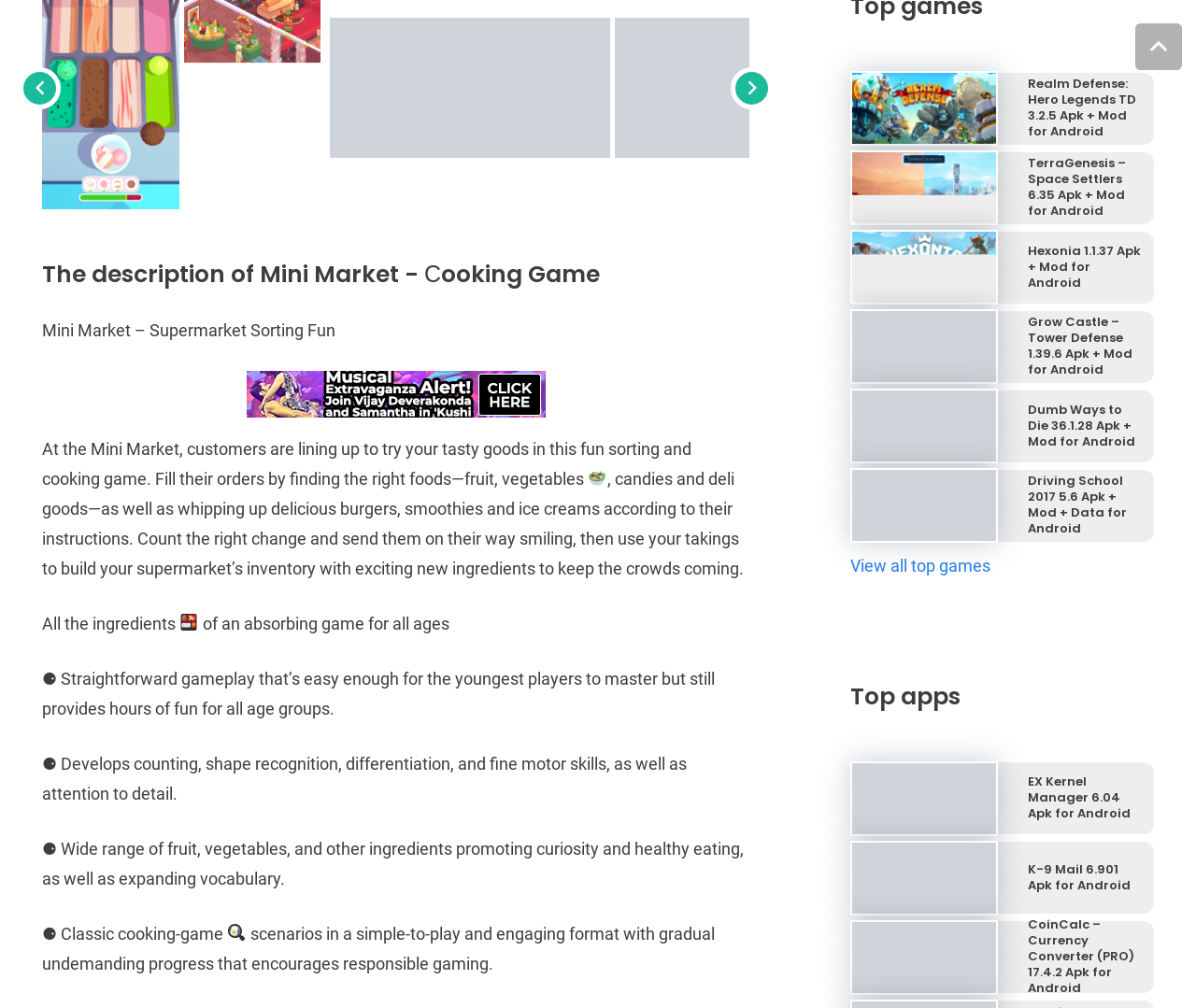Please identify the bounding box coordinates of the element's region that I should click in order to complete the following instruction: "Check EX Kernel Manager 6.04 Apk for Android". The bounding box coordinates consist of four float numbers between 0 and 1, i.e., [left, top, right, bottom].

[0.713, 0.761, 0.833, 0.781]